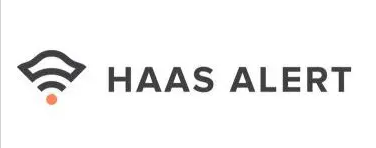Please provide a detailed answer to the question below based on the screenshot: 
What industry is HAAS ALERT primarily associated with?

HAAS ALERT is typically associated with safety and communication technology aimed at improving alerts for roadside events, particularly within the towing and recovery industry, emphasizing the importance of visibility and awareness in such environments.